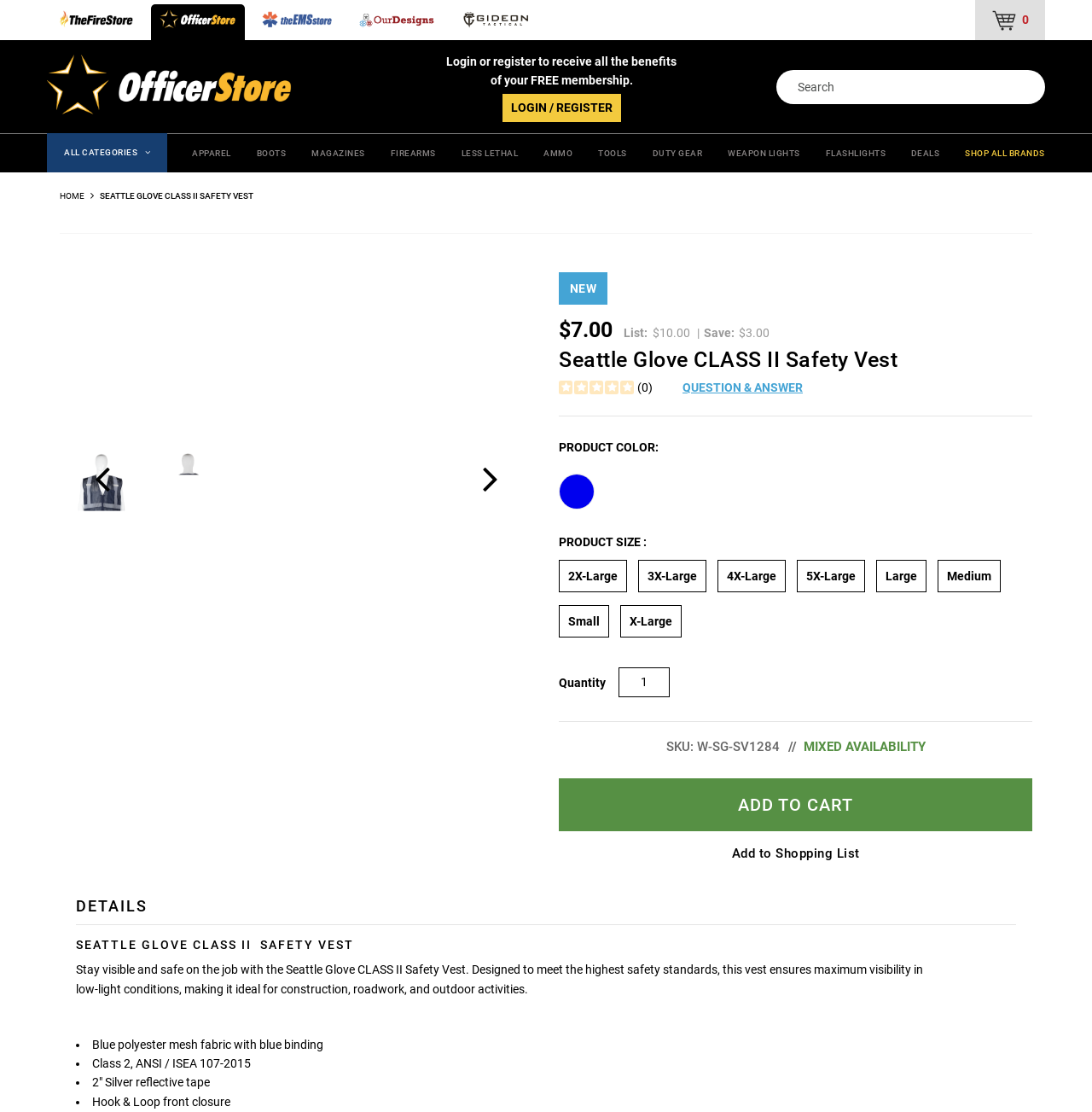Please mark the clickable region by giving the bounding box coordinates needed to complete this instruction: "Click the LOGIN / REGISTER button".

[0.46, 0.085, 0.568, 0.11]